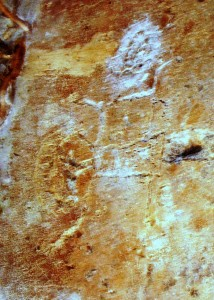Who is depicted in camel hair robes?
Using the picture, provide a one-word or short phrase answer.

John the Baptist